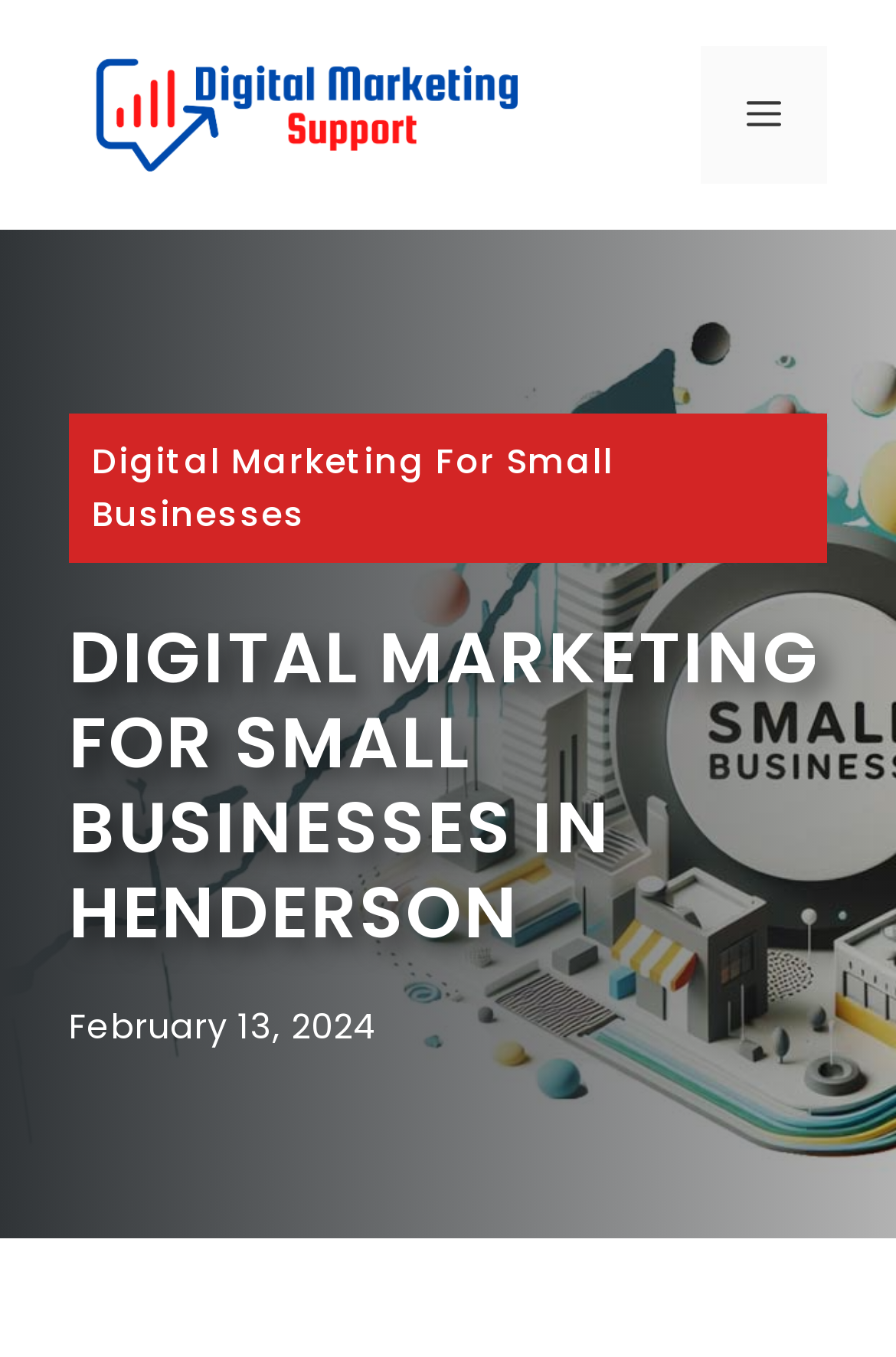Please provide the bounding box coordinates in the format (top-left x, top-left y, bottom-right x, bottom-right y). Remember, all values are floating point numbers between 0 and 1. What is the bounding box coordinate of the region described as: Menu

[0.782, 0.034, 0.923, 0.135]